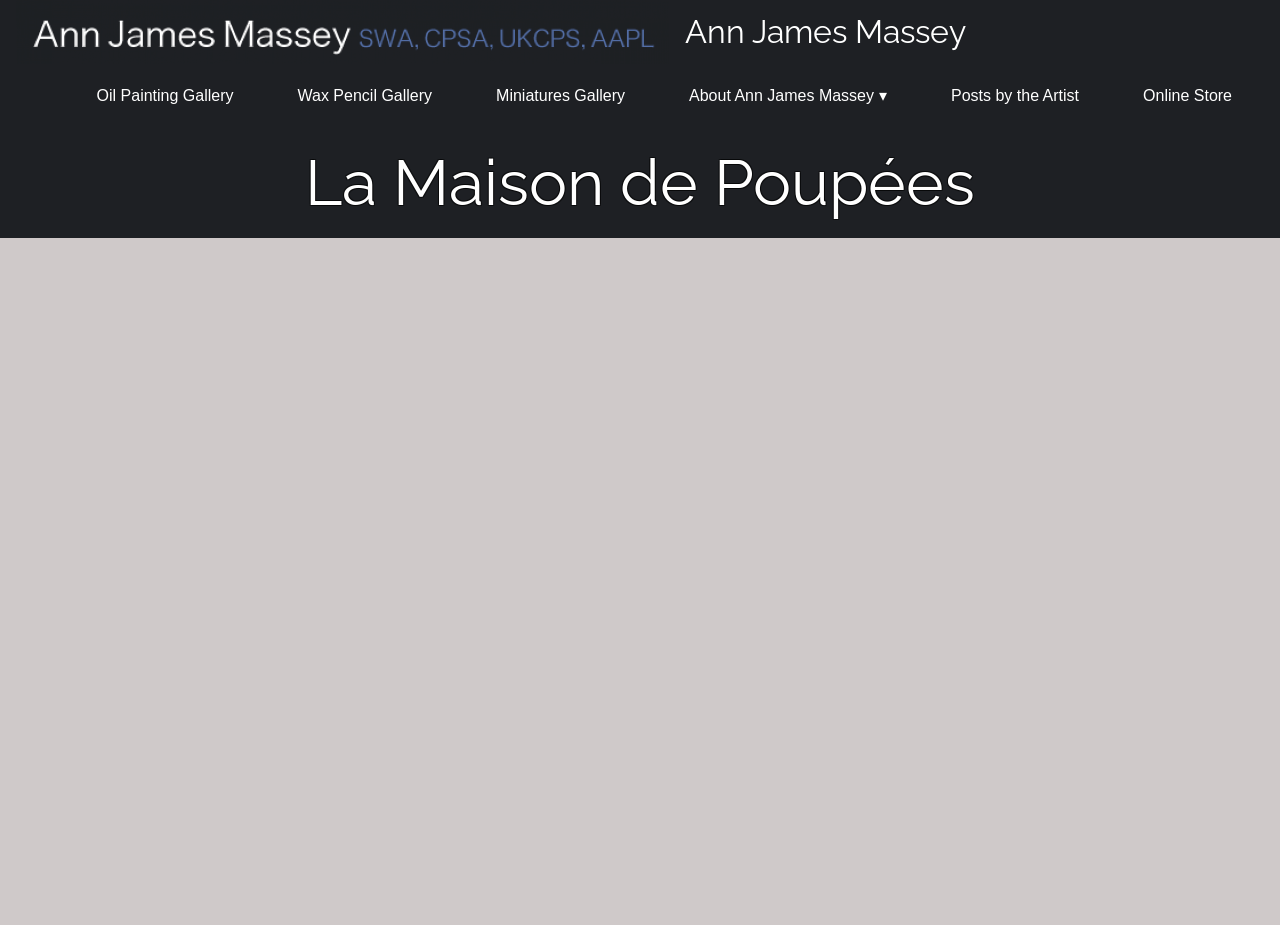Given the element description Ann James Massey, specify the bounding box coordinates of the corresponding UI element in the format (top-left x, top-left y, bottom-right x, bottom-right y). All values must be between 0 and 1.

[0.535, 0.0, 0.755, 0.069]